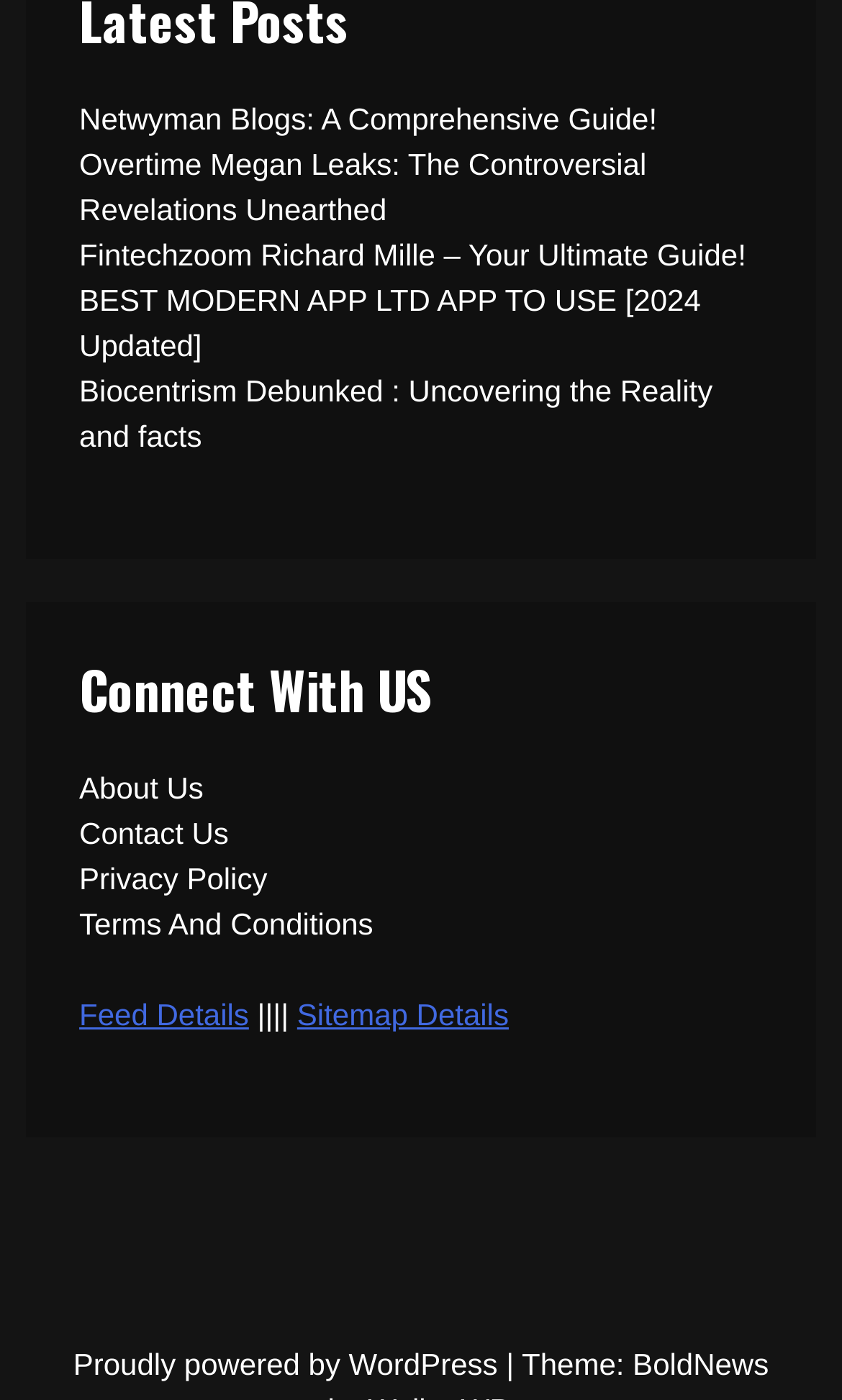How many static text elements are there on the webpage? Please answer the question using a single word or phrase based on the image.

1